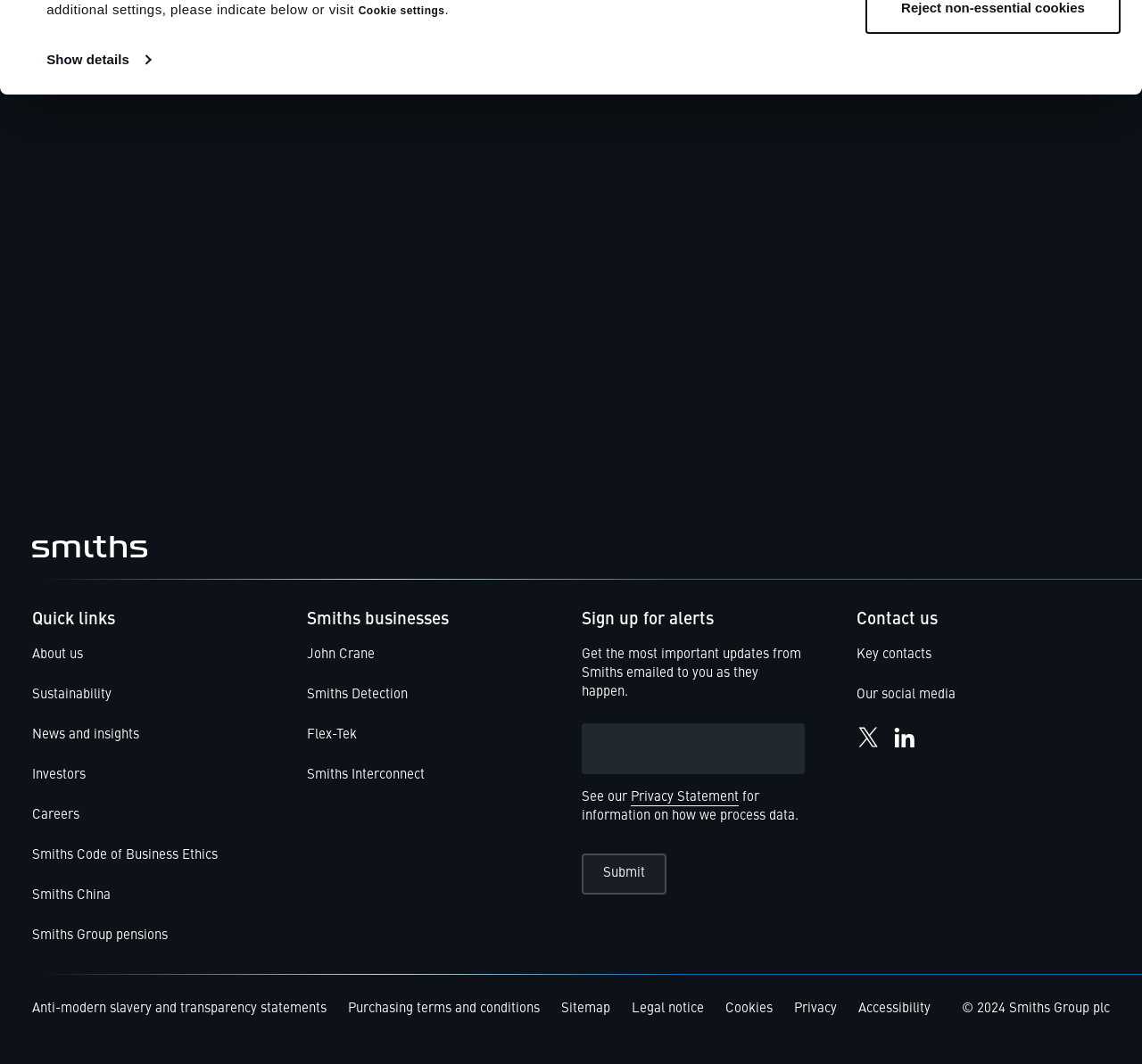What is the name of the company's non-executive director?
Using the image as a reference, answer with just one word or a short phrase.

Alister Cowan